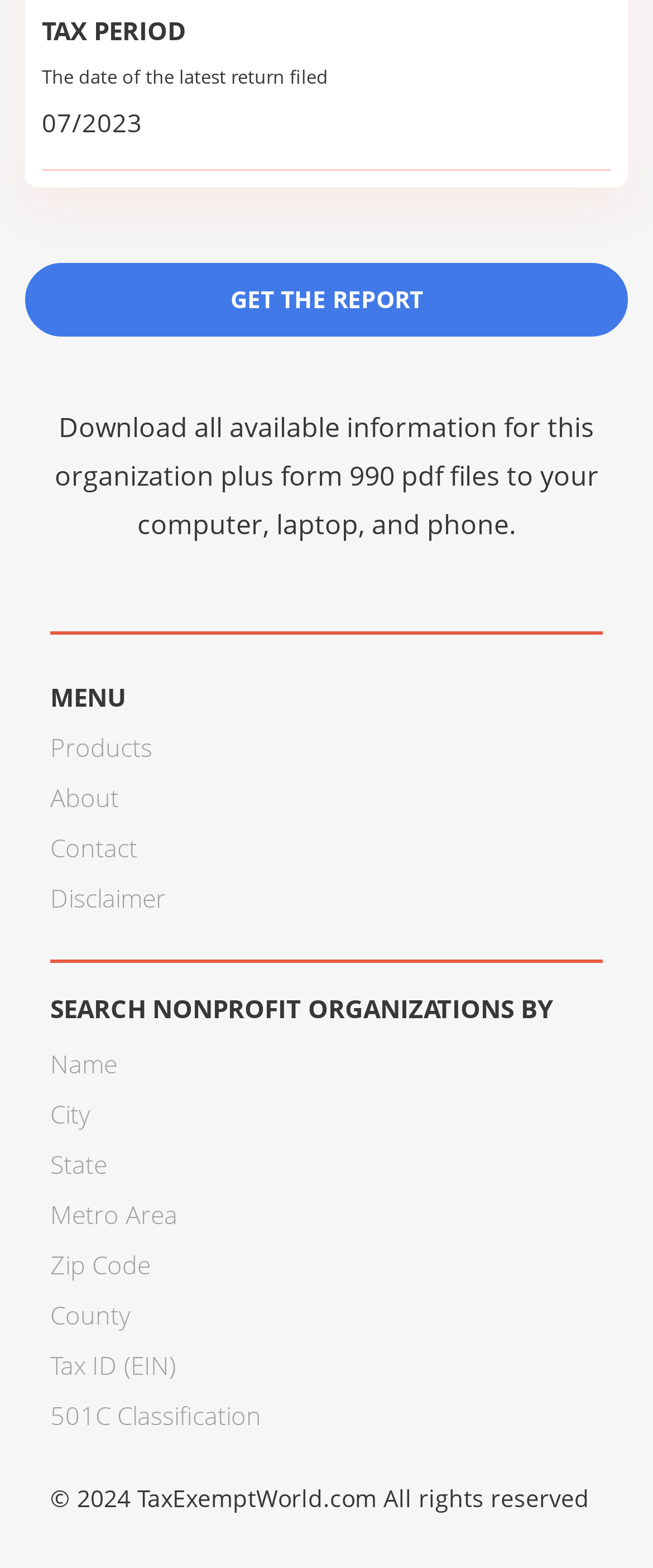Locate the bounding box coordinates of the element that needs to be clicked to carry out the instruction: "Download form 990 pdf files". The coordinates should be given as four float numbers ranging from 0 to 1, i.e., [left, top, right, bottom].

[0.429, 0.291, 0.765, 0.315]